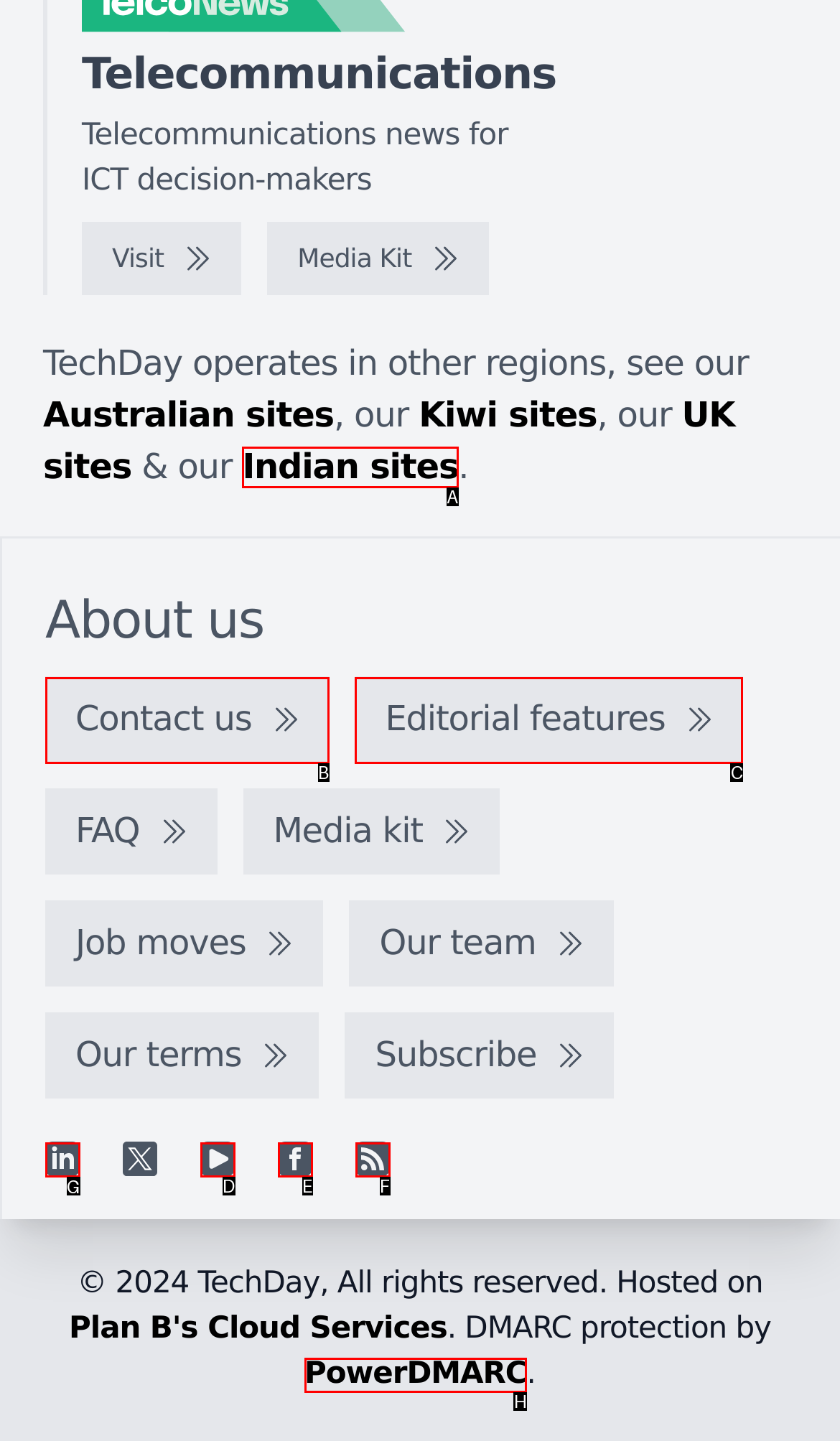Find the appropriate UI element to complete the task: Follow on LinkedIn. Indicate your choice by providing the letter of the element.

G